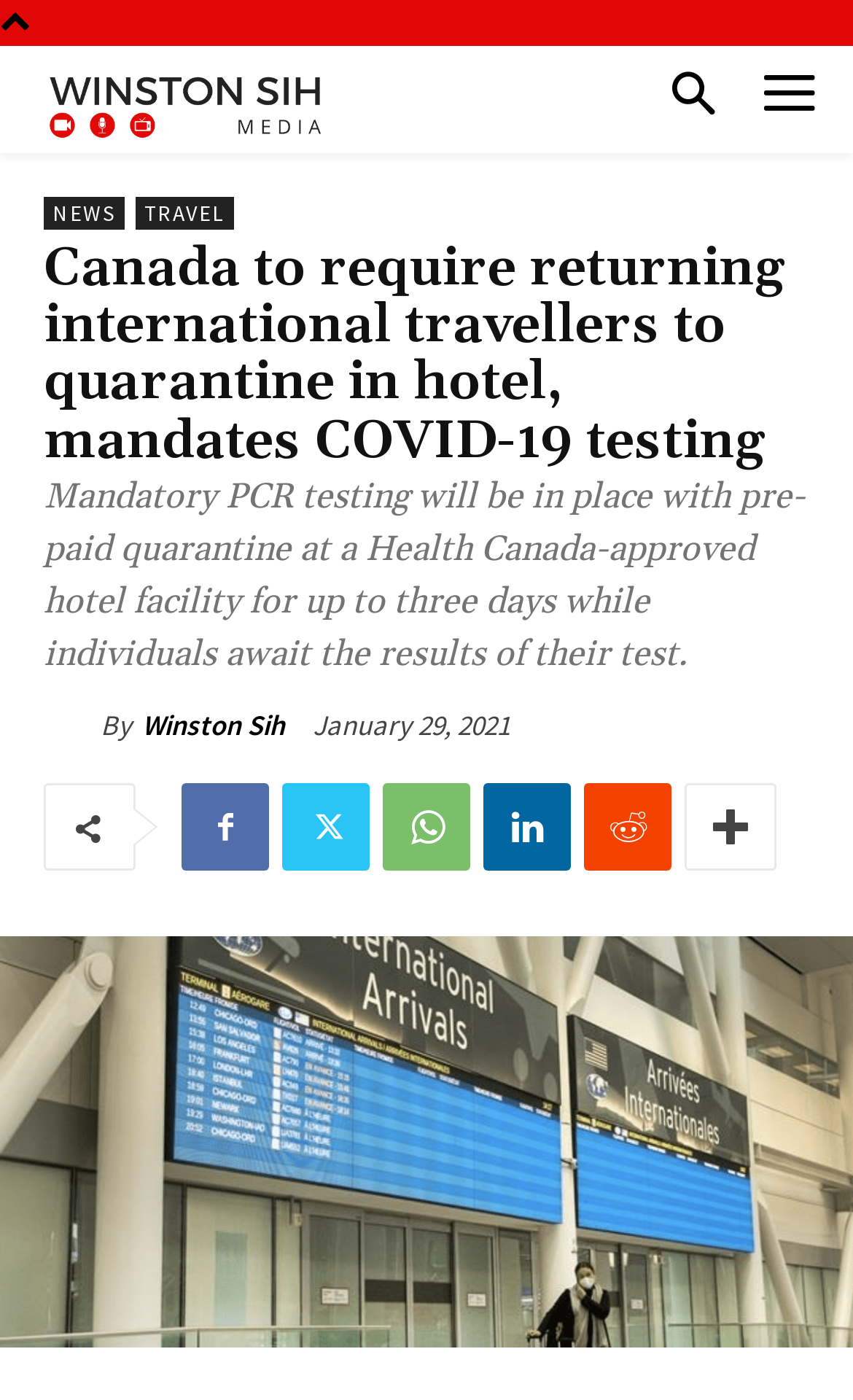What is the principal heading displayed on the webpage?

Canada to require returning international travellers to quarantine in hotel, mandates COVID-19 testing